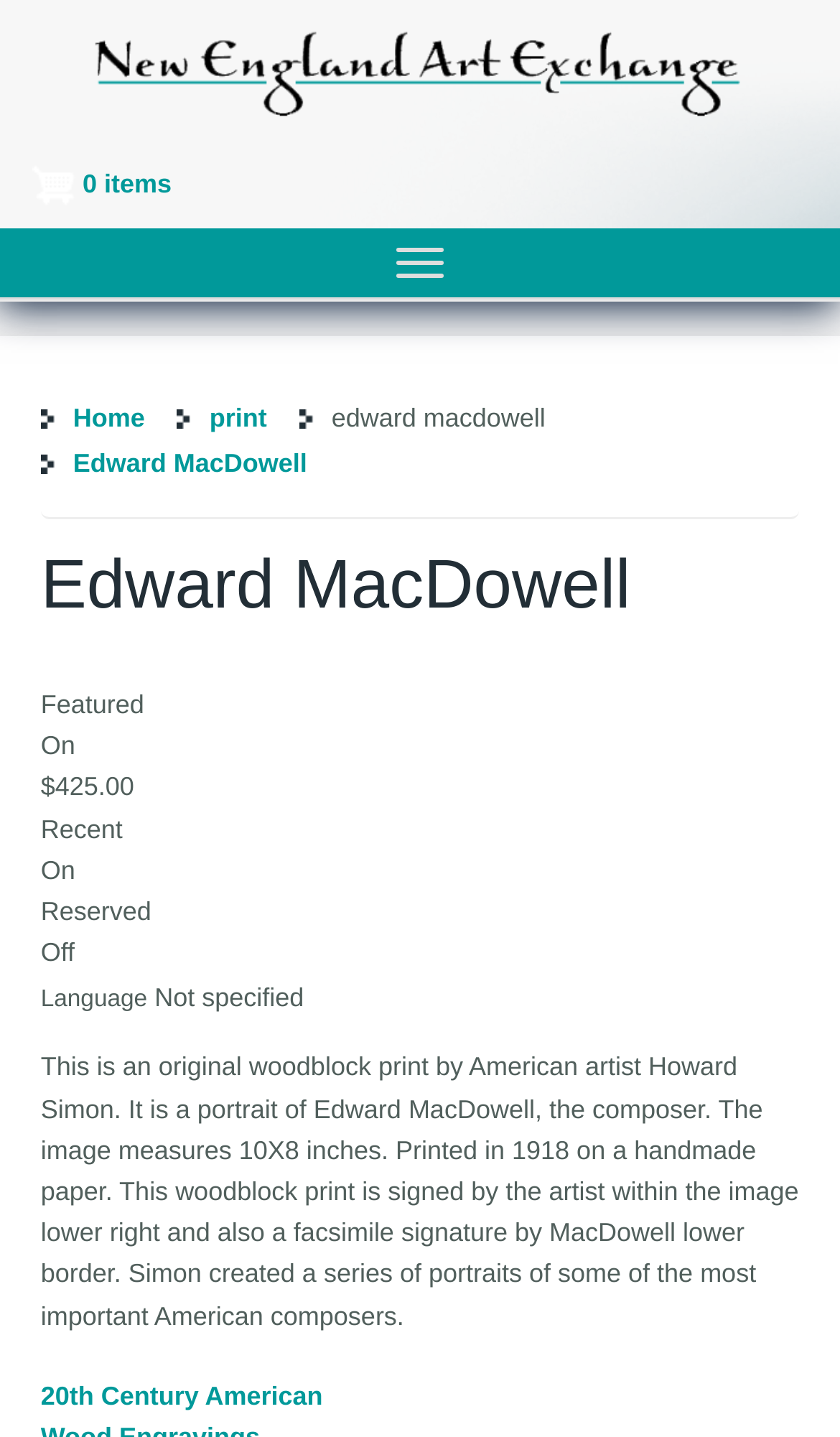Respond with a single word or phrase to the following question: What is the size of the image?

10X8 inches